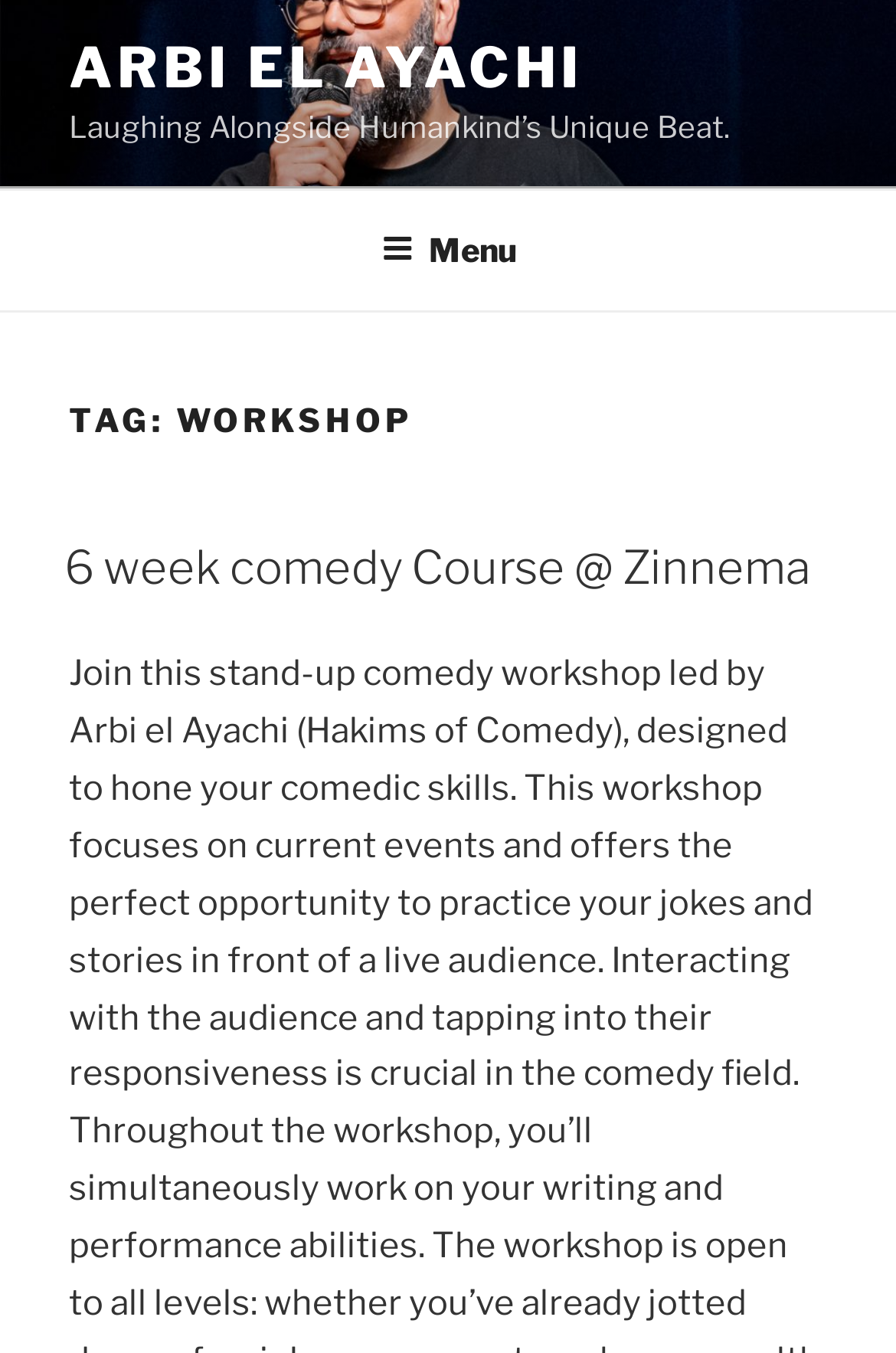Please answer the following question using a single word or phrase: What is the theme of the workshop?

Laughing Alongside Humankind’s Unique Beat